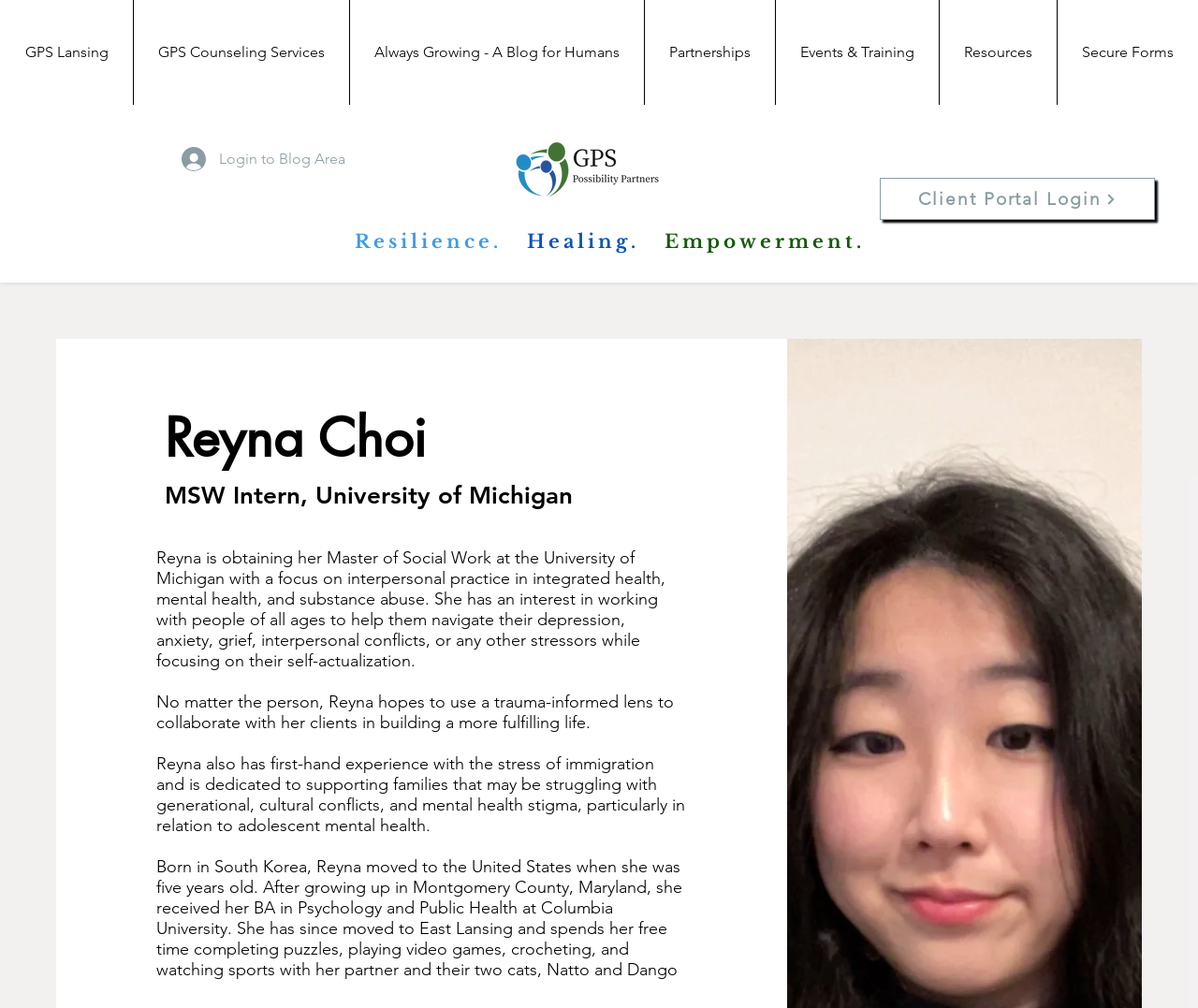Construct a comprehensive description capturing every detail on the webpage.

This webpage appears to be a professional profile for Reyna Choi, an MSW Intern at GPS Lansing. At the top of the page, there is a navigation menu with links to various sections of the website, including "GPS Lansing", "GPS Counseling Services", "Always Growing - A Blog for Humans", "Partnerships", "Events & Training", "Resources", and "Secure Forms". 

Below the navigation menu, there is a button to "Login to Blog Area" accompanied by a small image. On the right side of the page, there is a "GPS Logo" image, and below it, a link to "Client Portal Login". 

The main content of the page is divided into two sections. The first section has a heading that reads "Resilience. Healing. Empowerment." and features a large heading with Reyna Choi's name. Below her name, there is a brief description of her background, including her education and interests. 

The second section provides more detailed information about Reyna Choi's experience and approach to therapy. The text describes her focus on interpersonal practice, her interest in working with people of all ages, and her dedication to supporting families struggling with generational and cultural conflicts. There is also a brief personal bio that mentions her hobbies and personal life.